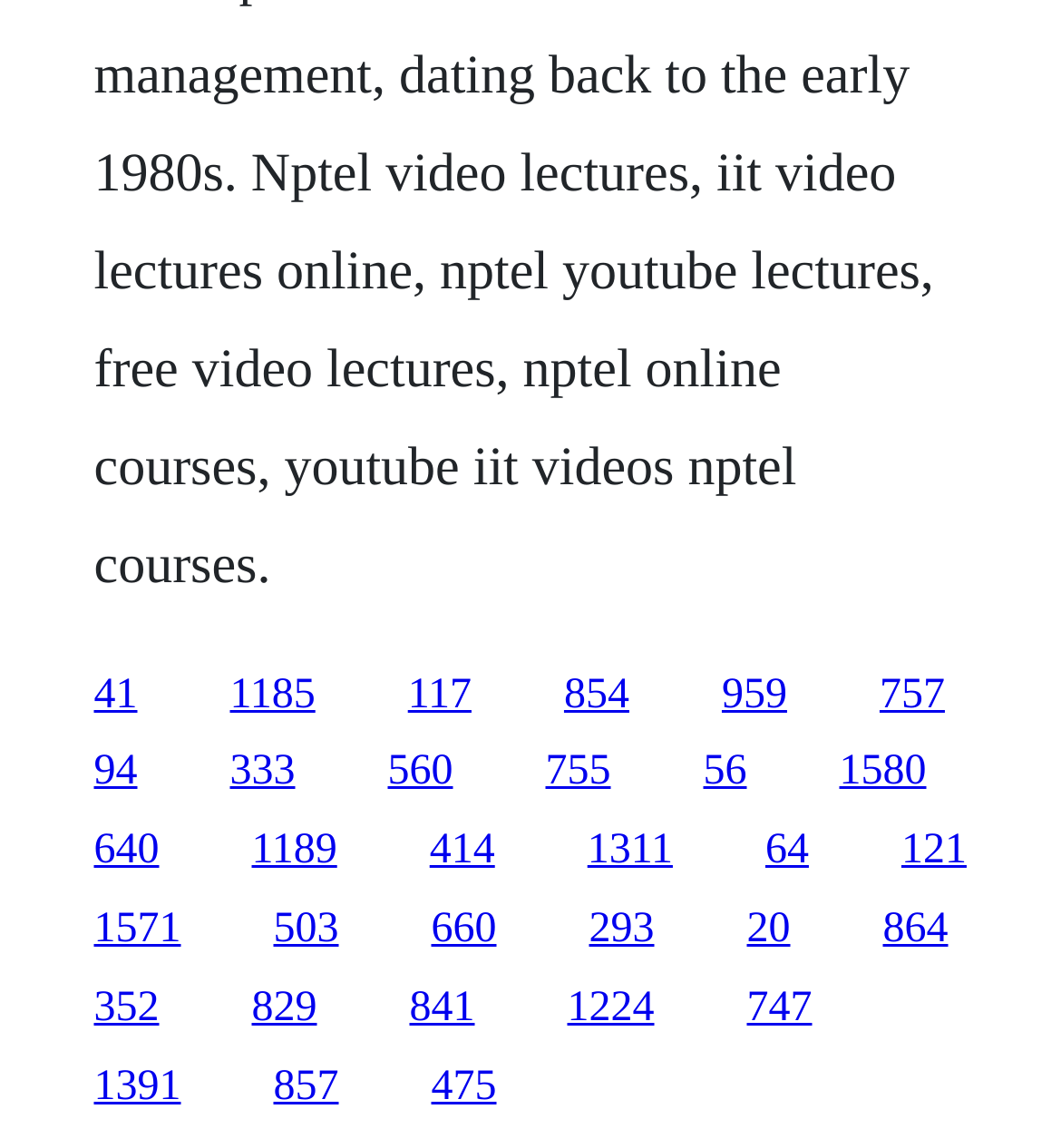Identify the bounding box coordinates of the region I need to click to complete this instruction: "click the first link".

[0.088, 0.584, 0.129, 0.625]